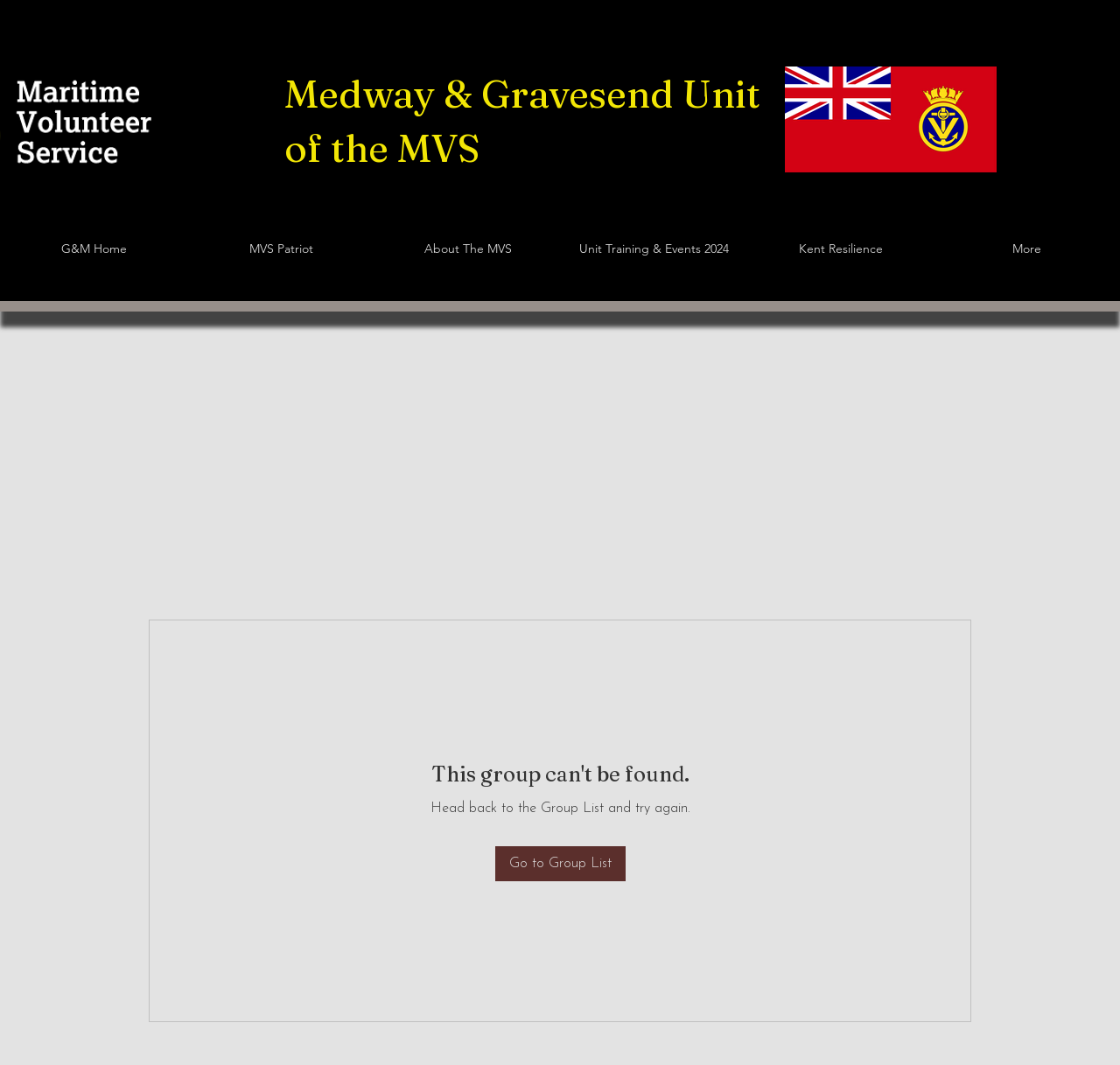Identify the bounding box coordinates of the section to be clicked to complete the task described by the following instruction: "Explore animal species". The coordinates should be four float numbers between 0 and 1, formatted as [left, top, right, bottom].

None